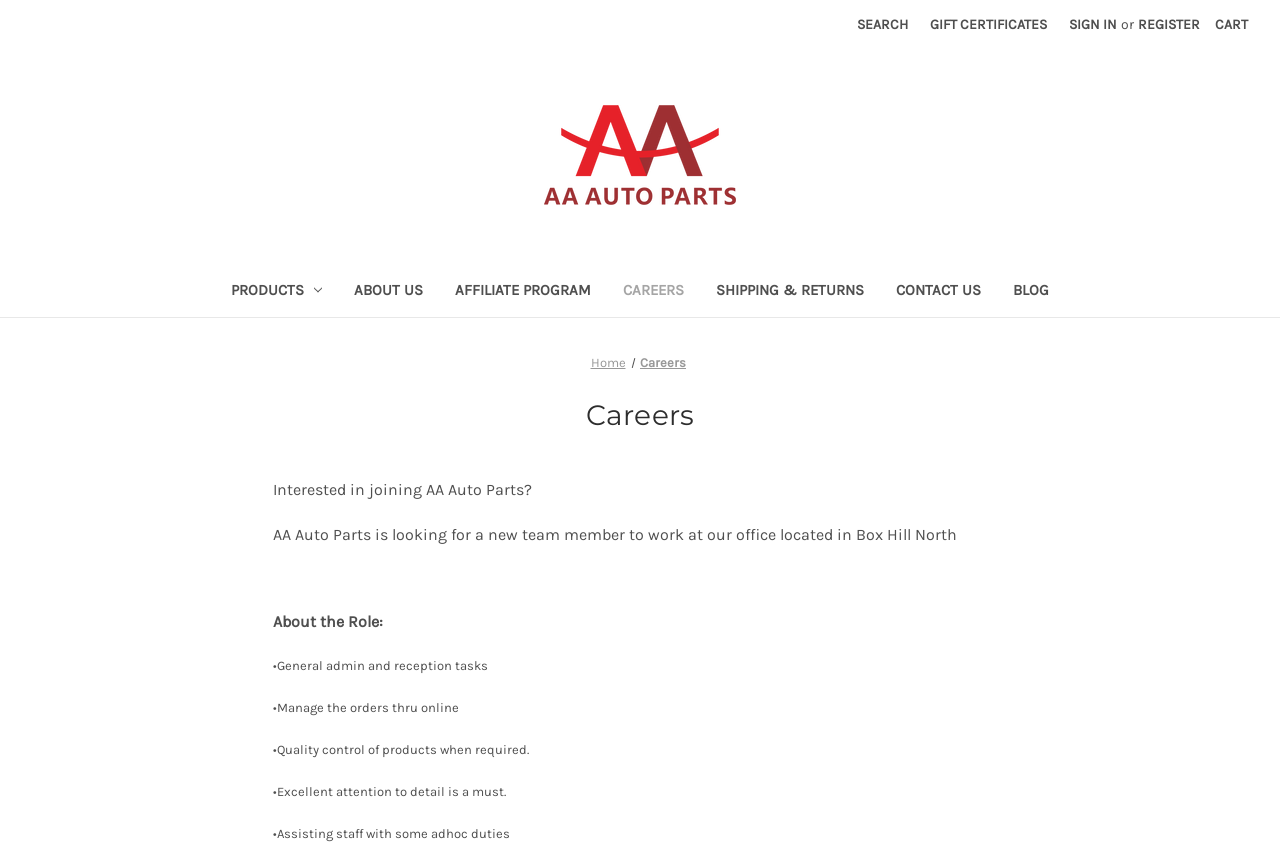Identify the bounding box for the given UI element using the description provided. Coordinates should be in the format (top-left x, top-left y, bottom-right x, bottom-right y) and must be between 0 and 1. Here is the description: Products

[0.168, 0.314, 0.264, 0.372]